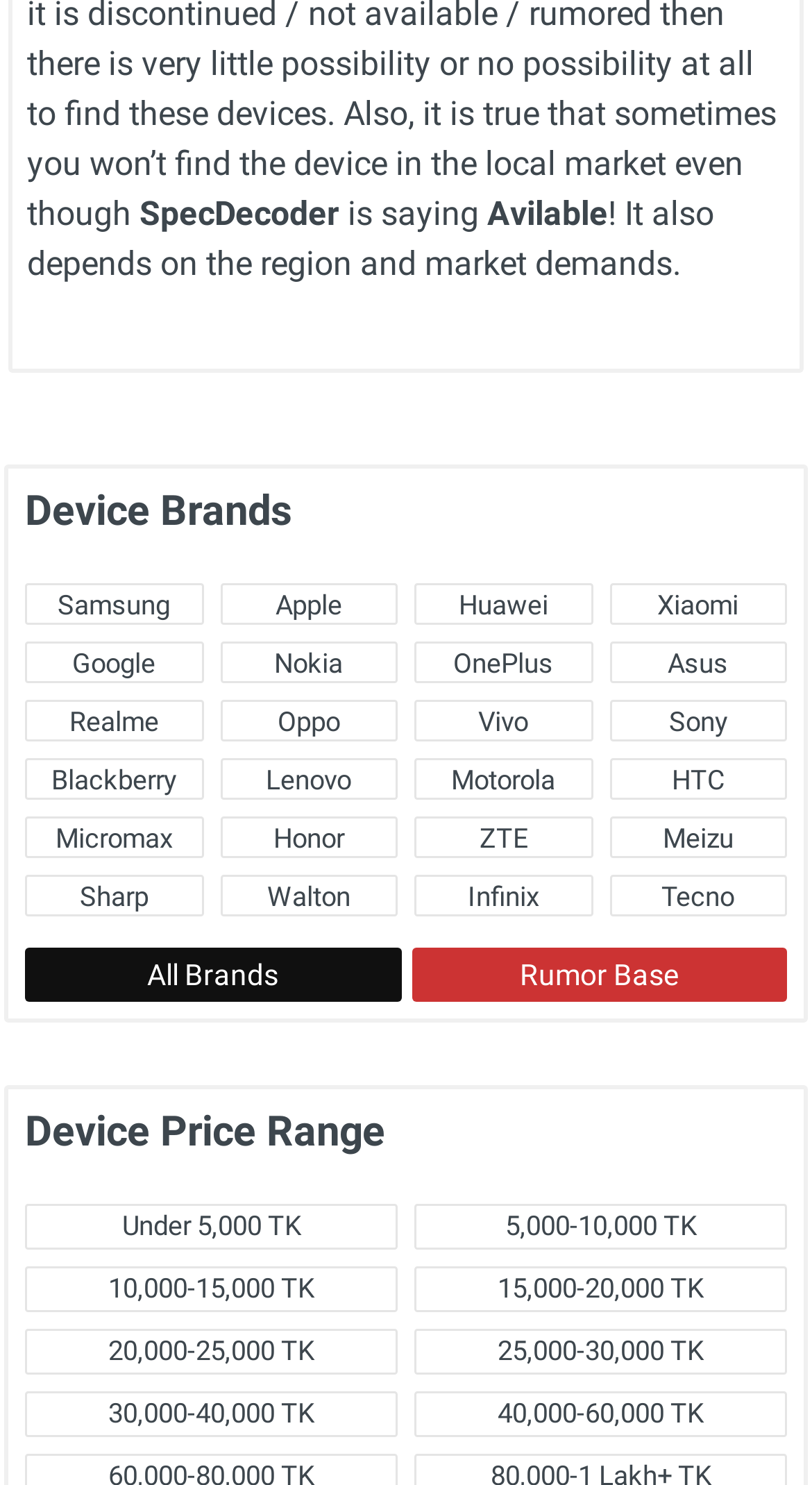What is the first device brand listed?
Please craft a detailed and exhaustive response to the question.

The first device brand listed is Samsung, which is a link element located at the top-left of the webpage, with a bounding box of [0.031, 0.393, 0.25, 0.421].